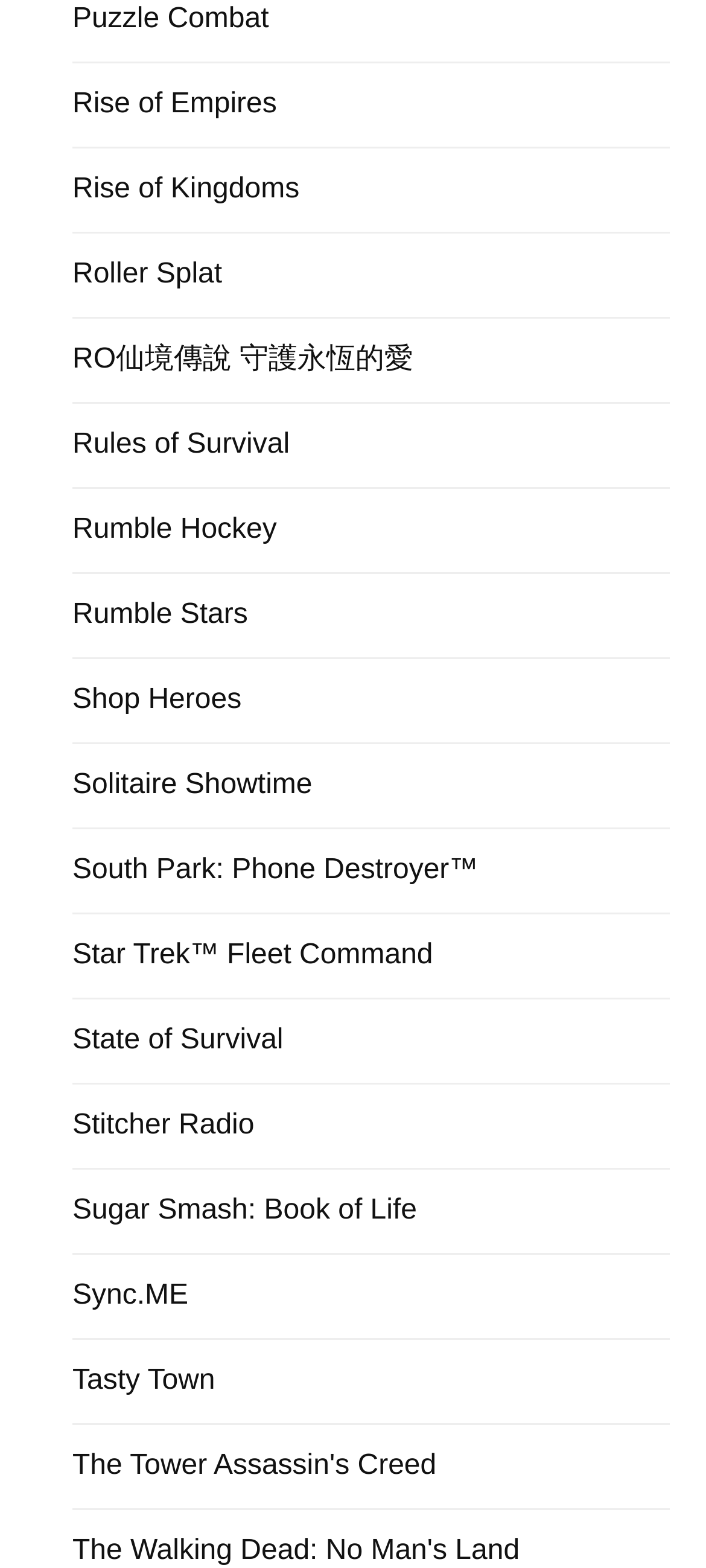Can you specify the bounding box coordinates of the area that needs to be clicked to fulfill the following instruction: "Play Puzzle Combat"?

[0.103, 0.003, 0.381, 0.021]